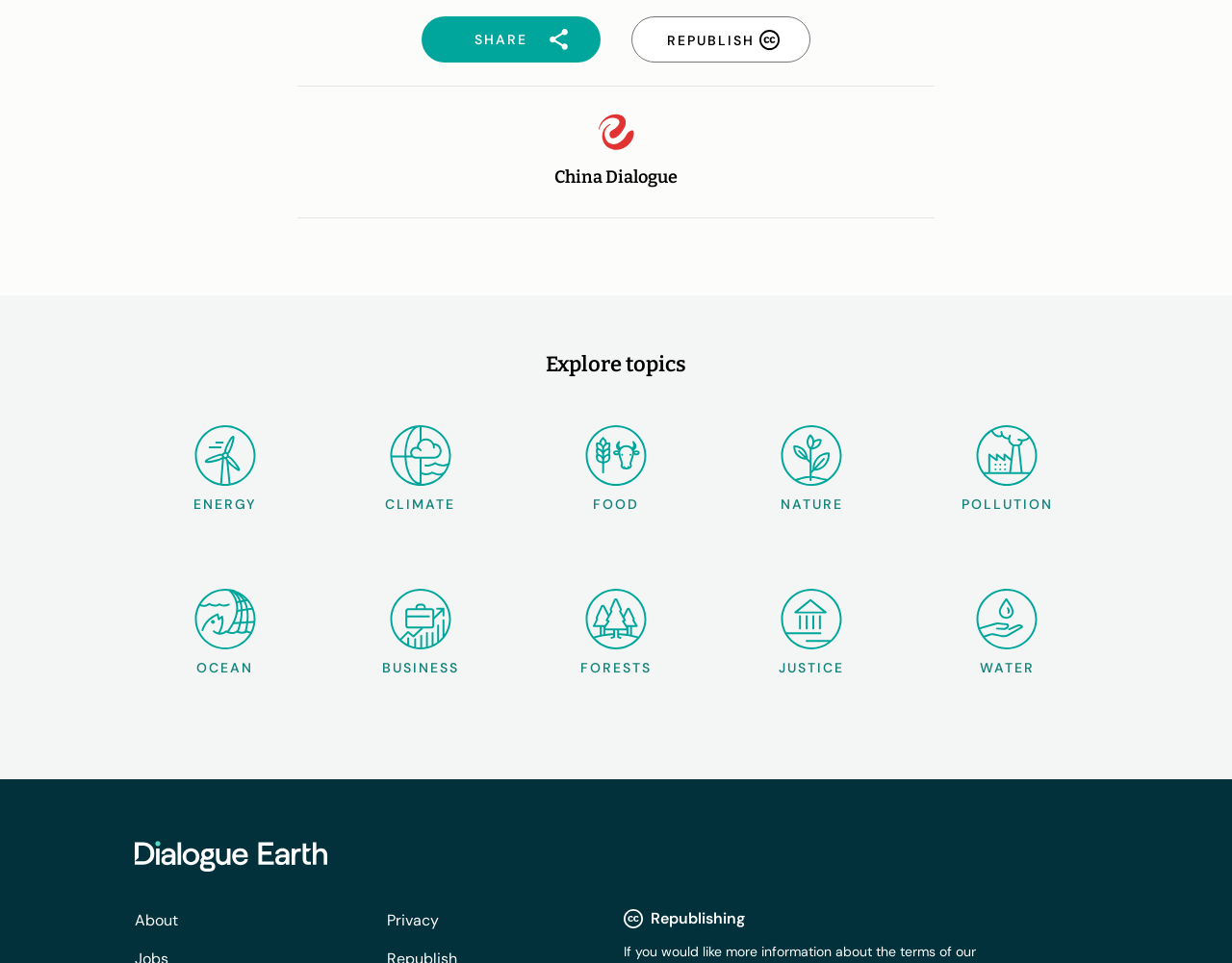Locate the bounding box coordinates of the clickable element to fulfill the following instruction: "Click on China Dialogue". Provide the coordinates as four float numbers between 0 and 1 in the format [left, top, right, bottom].

[0.45, 0.173, 0.55, 0.195]